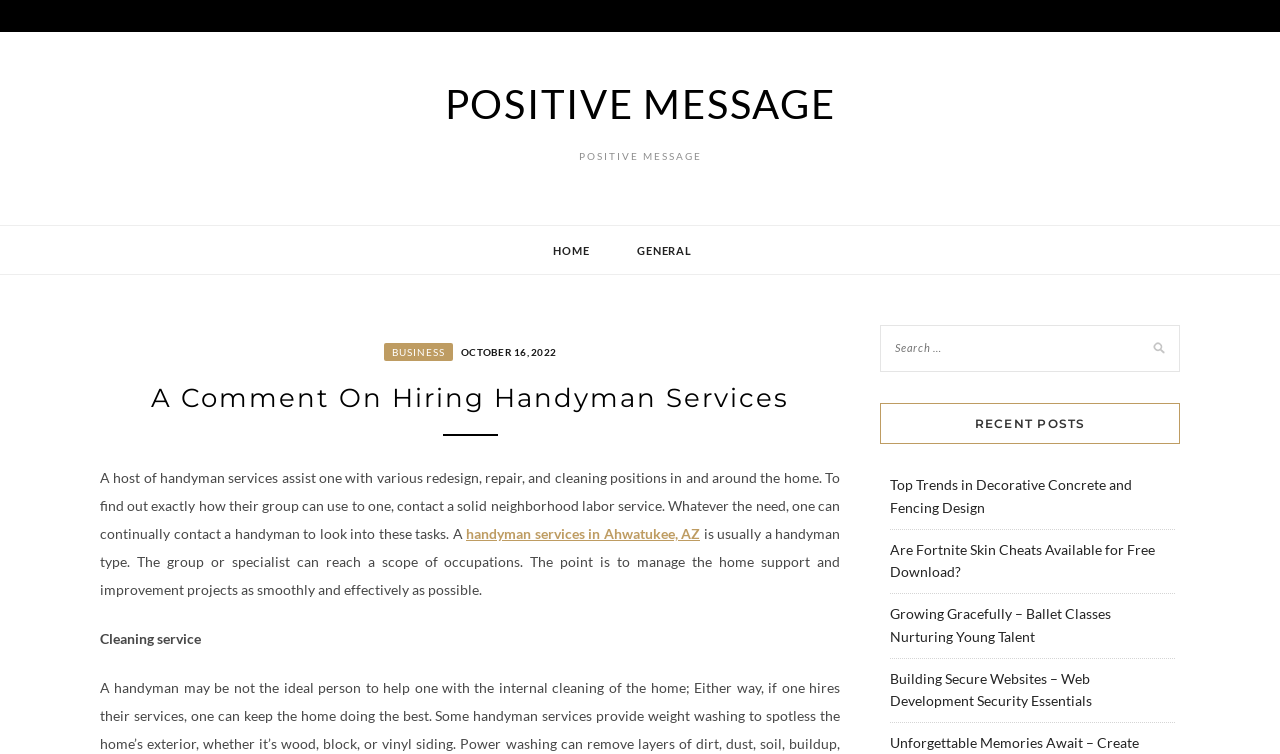Please determine the bounding box coordinates of the element's region to click in order to carry out the following instruction: "search for something". The coordinates should be four float numbers between 0 and 1, i.e., [left, top, right, bottom].

[0.688, 0.431, 0.922, 0.506]